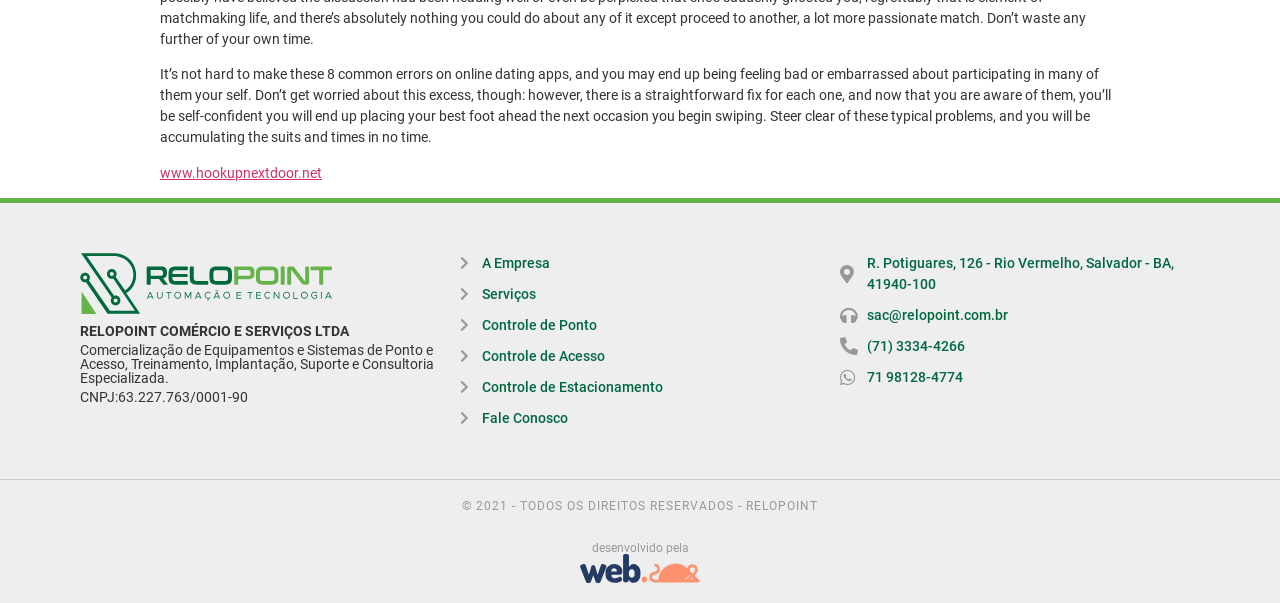Please predict the bounding box coordinates of the element's region where a click is necessary to complete the following instruction: "Click HOME". The coordinates should be represented by four float numbers between 0 and 1, i.e., [left, top, right, bottom].

None